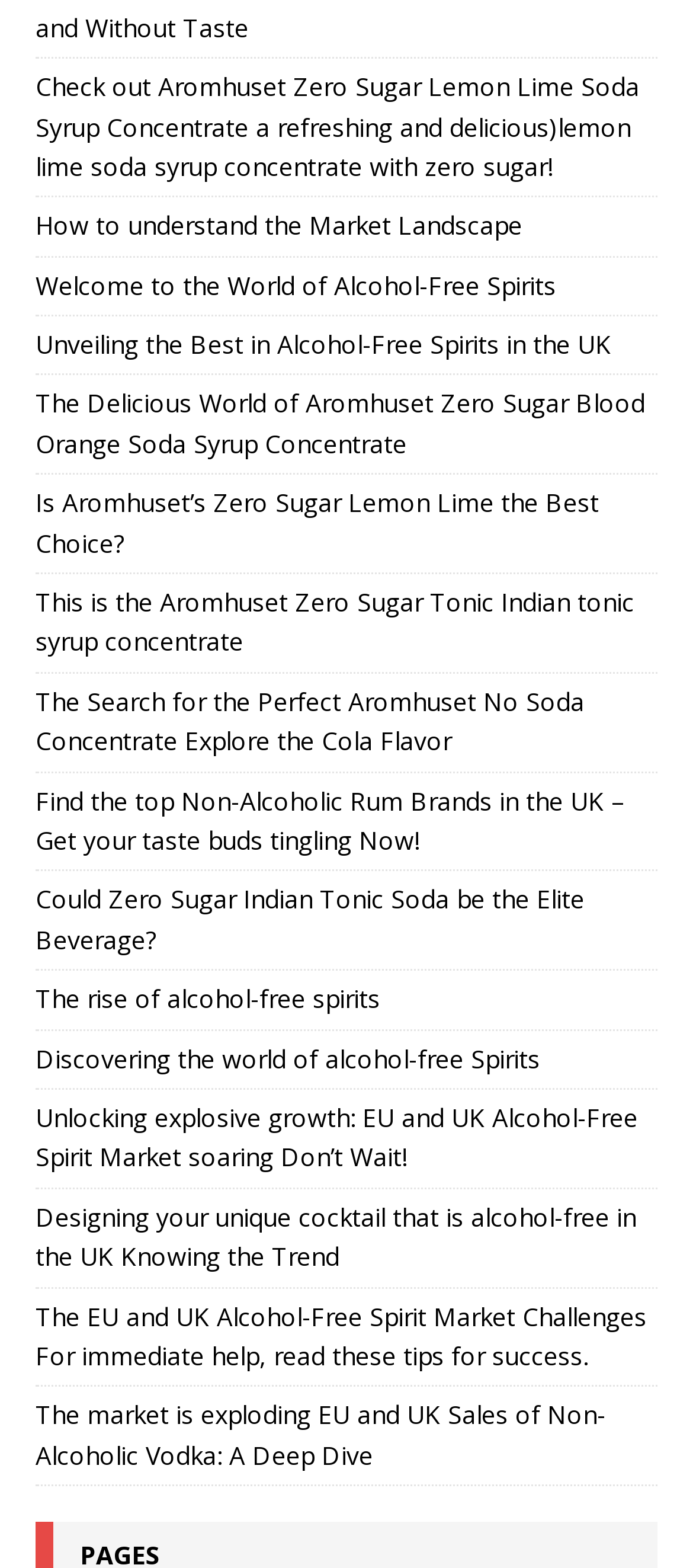Could you provide the bounding box coordinates for the portion of the screen to click to complete this instruction: "Call the phone number"?

None